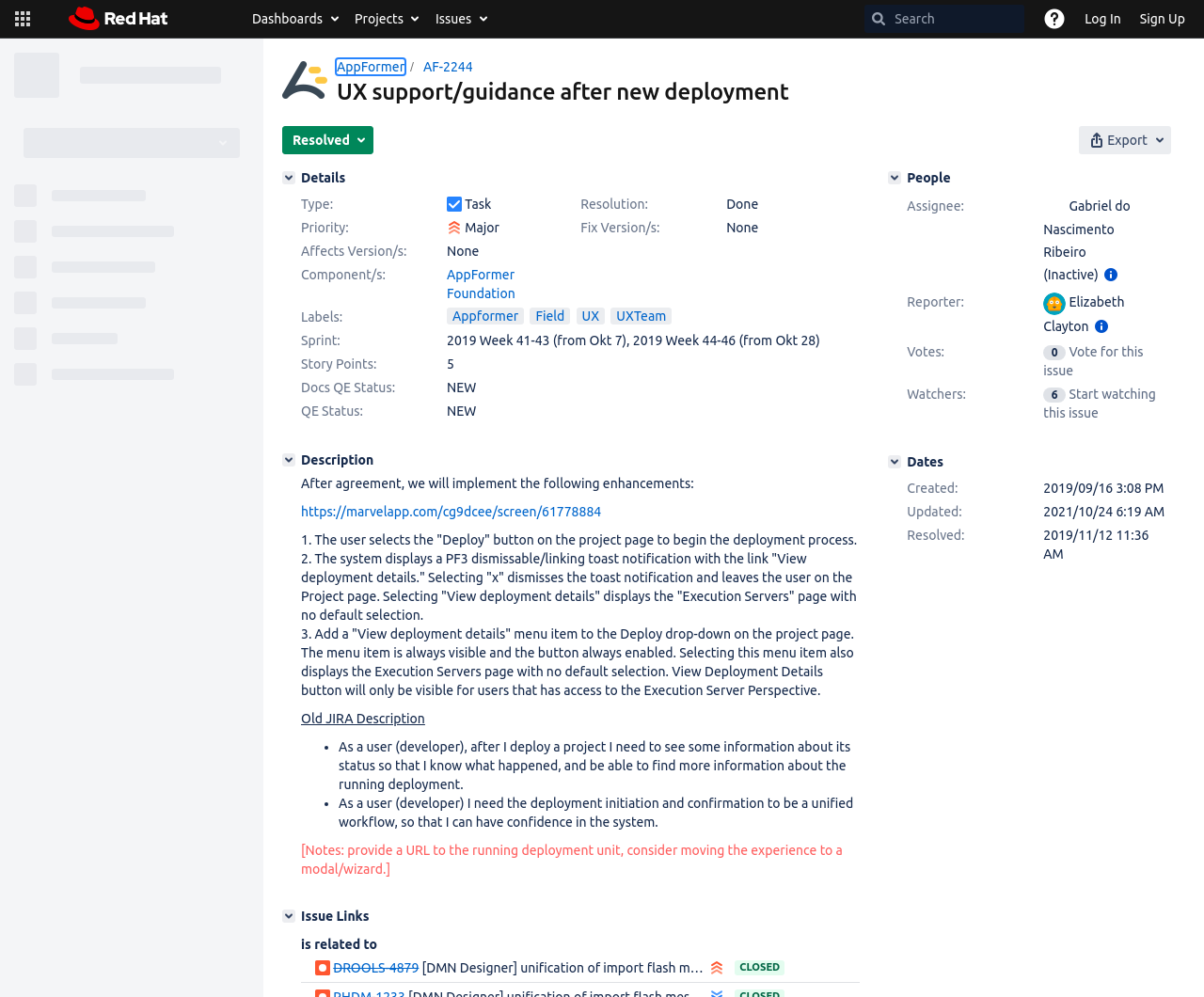What is the issue type?
Observe the image and answer the question with a one-word or short phrase response.

Task